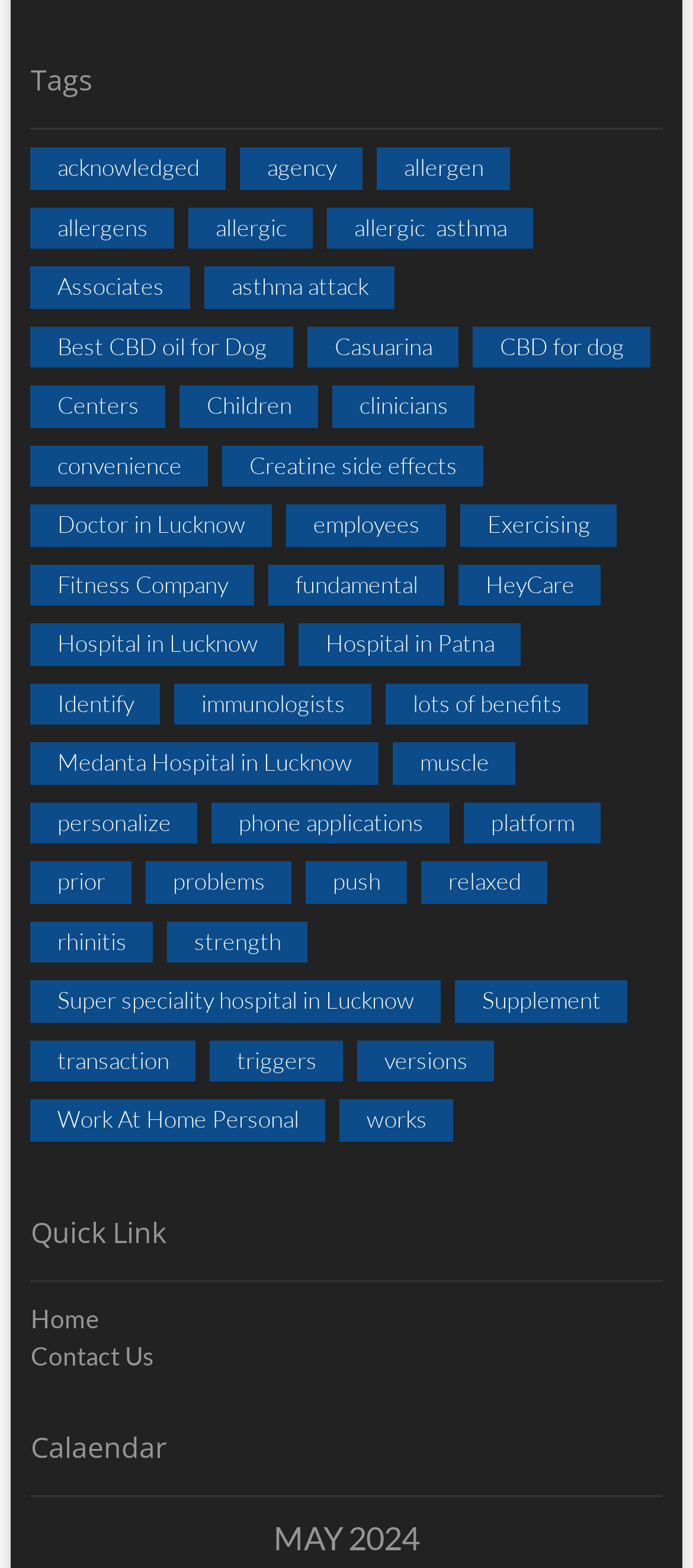Determine the bounding box coordinates of the clickable element to achieve the following action: 'Visit the 'Best CBD oil for Dog' page'. Provide the coordinates as four float values between 0 and 1, formatted as [left, top, right, bottom].

[0.044, 0.208, 0.424, 0.235]